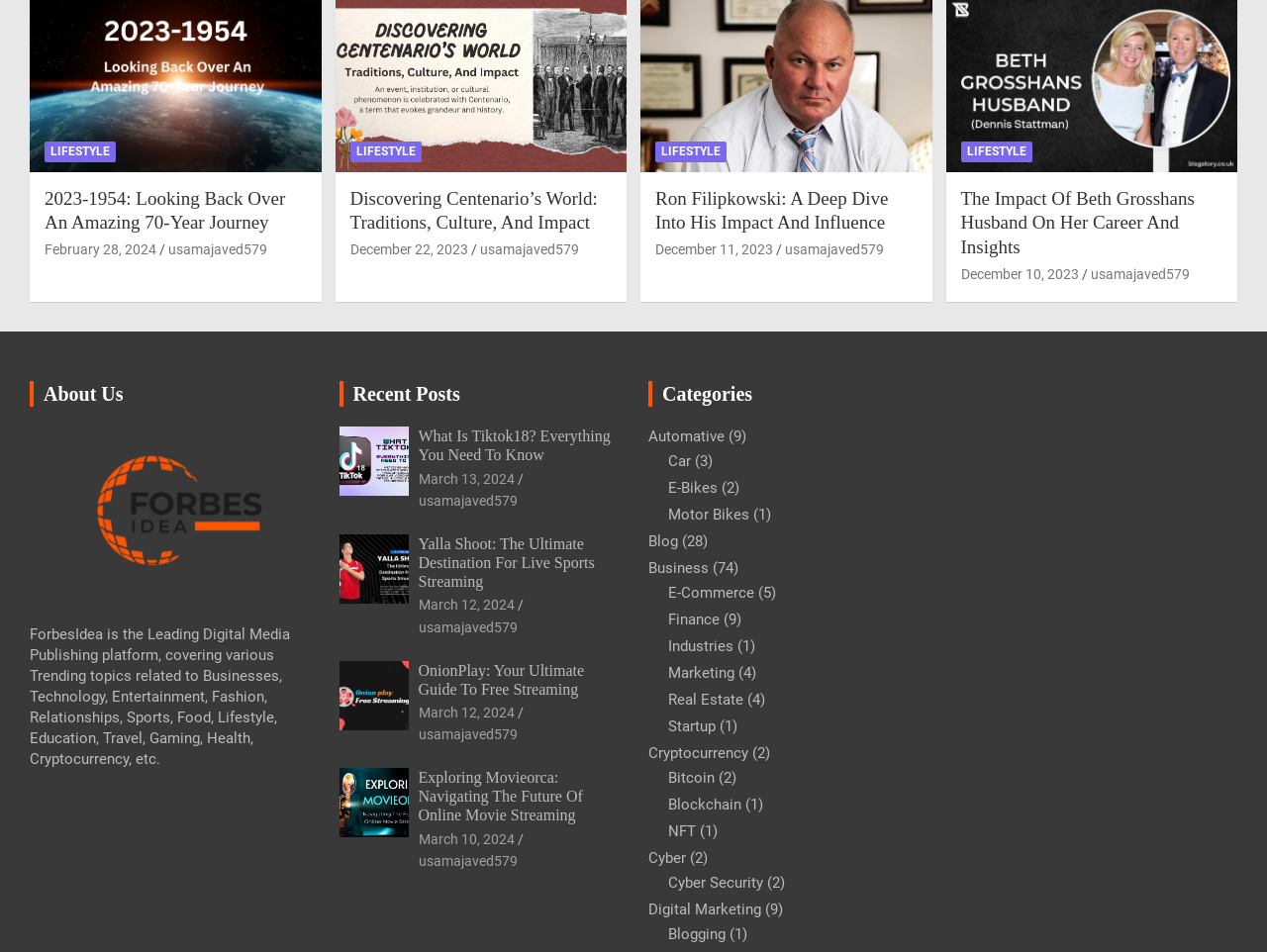Determine the bounding box coordinates of the clickable element to complete this instruction: "Explore 'Categories'". Provide the coordinates in the format of four float numbers between 0 and 1, [left, top, right, bottom].

[0.512, 0.4, 0.732, 0.427]